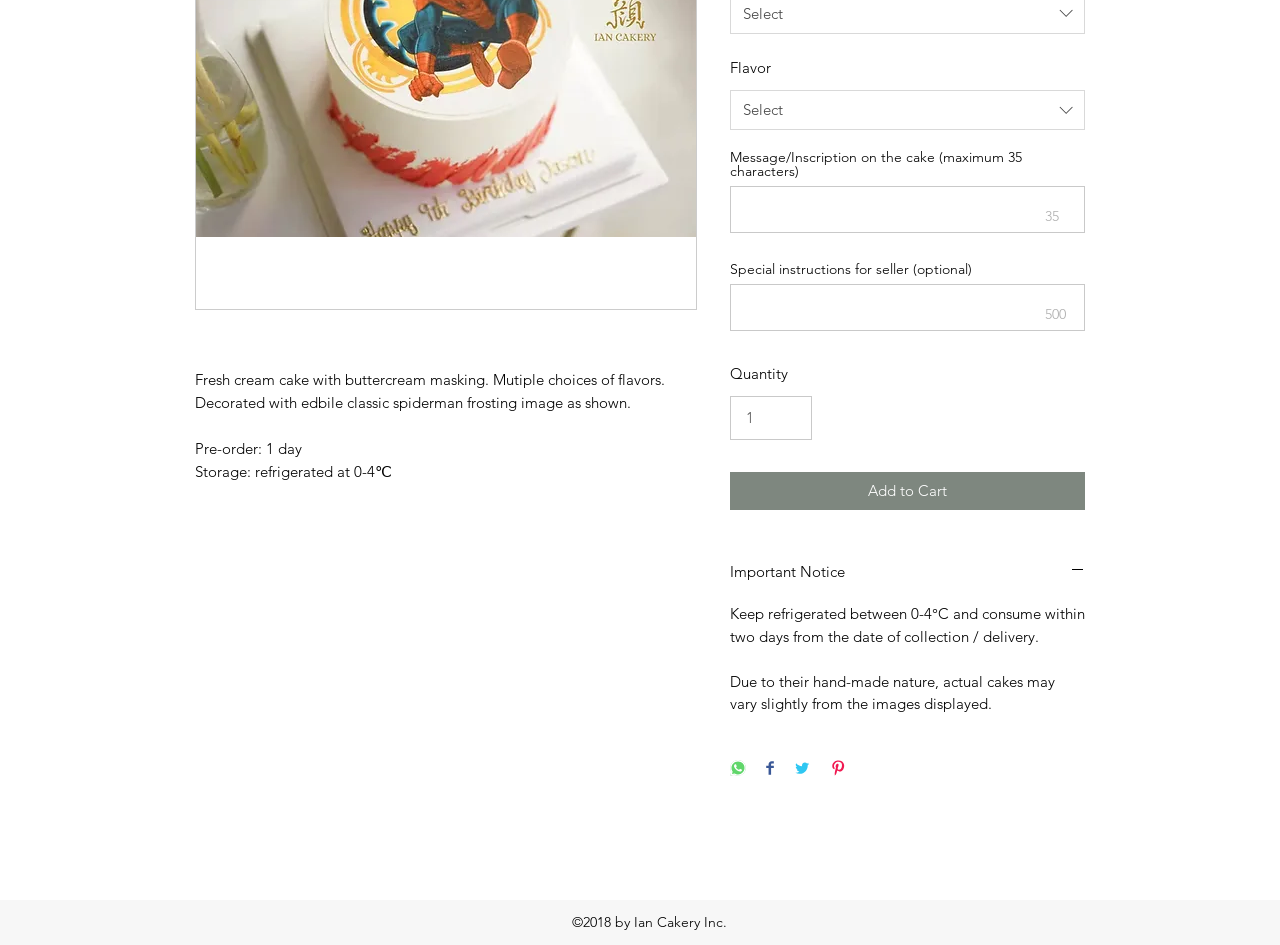Identify the bounding box coordinates for the UI element described as: "input value="1" aria-label="Quantity" value="1"".

[0.57, 0.419, 0.634, 0.465]